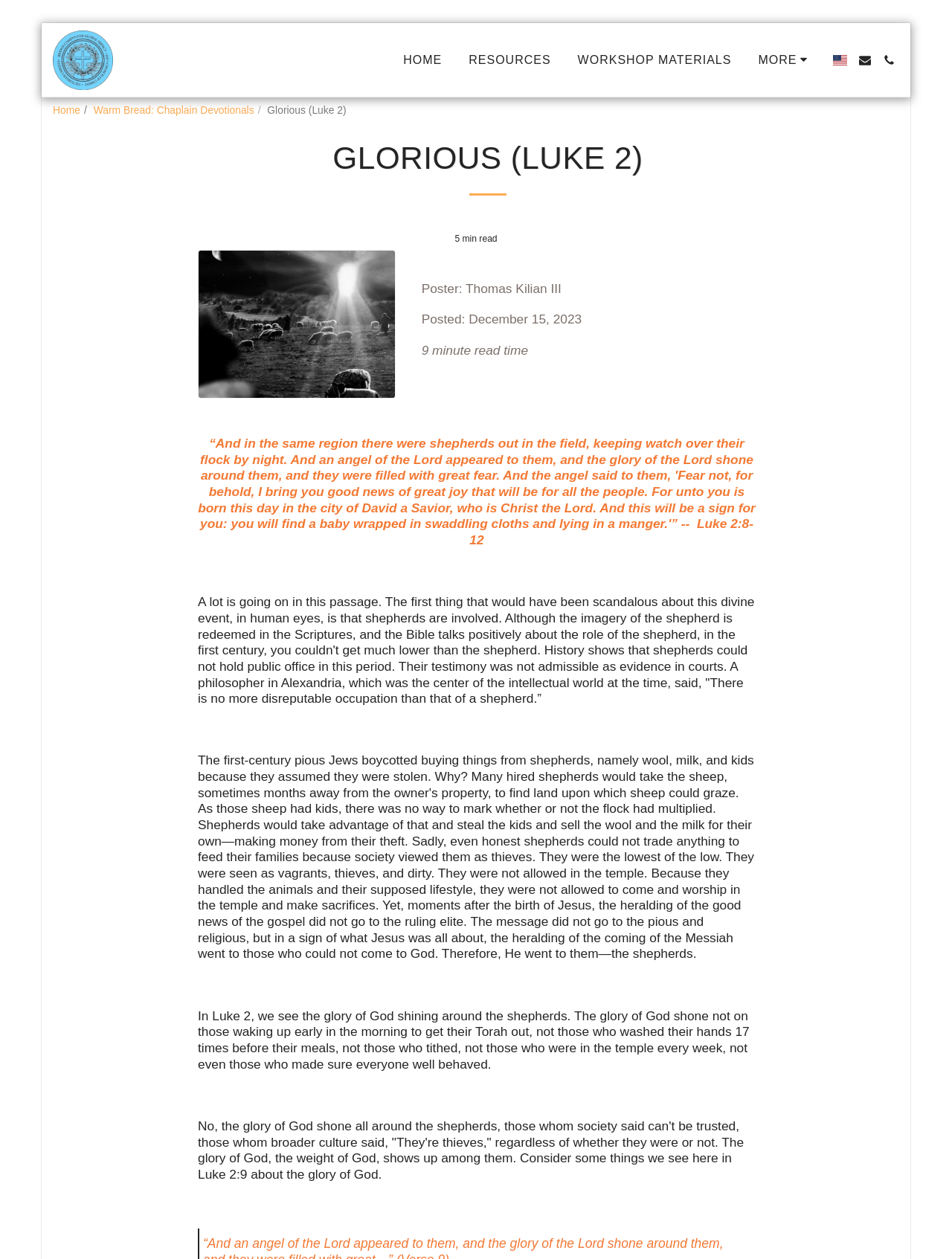What is the title of the article?
Based on the screenshot, give a detailed explanation to answer the question.

The title of the article can be found in the heading element with bounding box coordinates [0.067, 0.11, 0.958, 0.142]. The text content of this element is 'GLORIOUS (LUKE 2)', which is the title of the article.